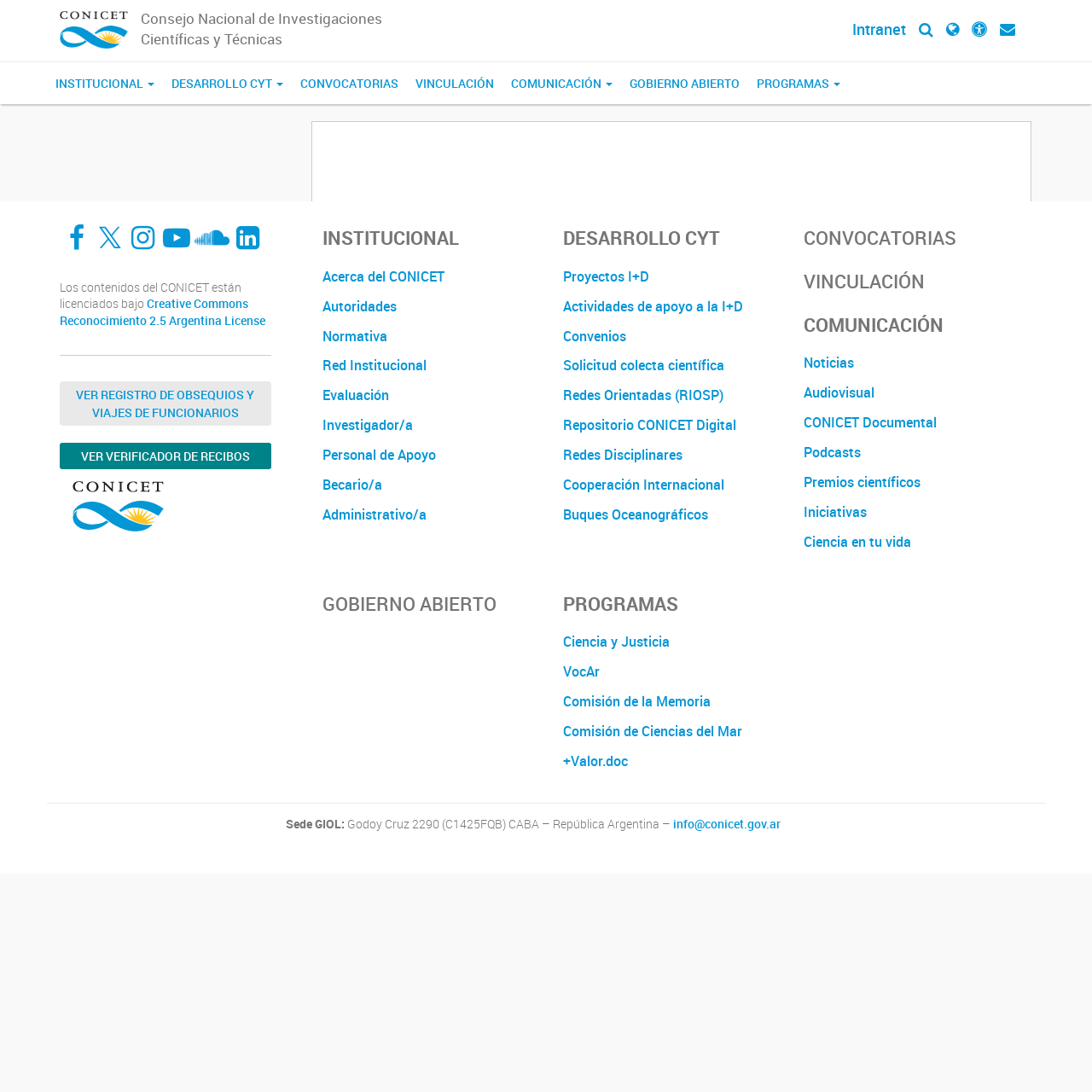What is the purpose of the 'VER REGISTRO DE OBSEQUIOS Y VIAJES DE FUNCIONARIOS' link?
Refer to the screenshot and answer in one word or phrase.

To view registry of gifts and trips of officials